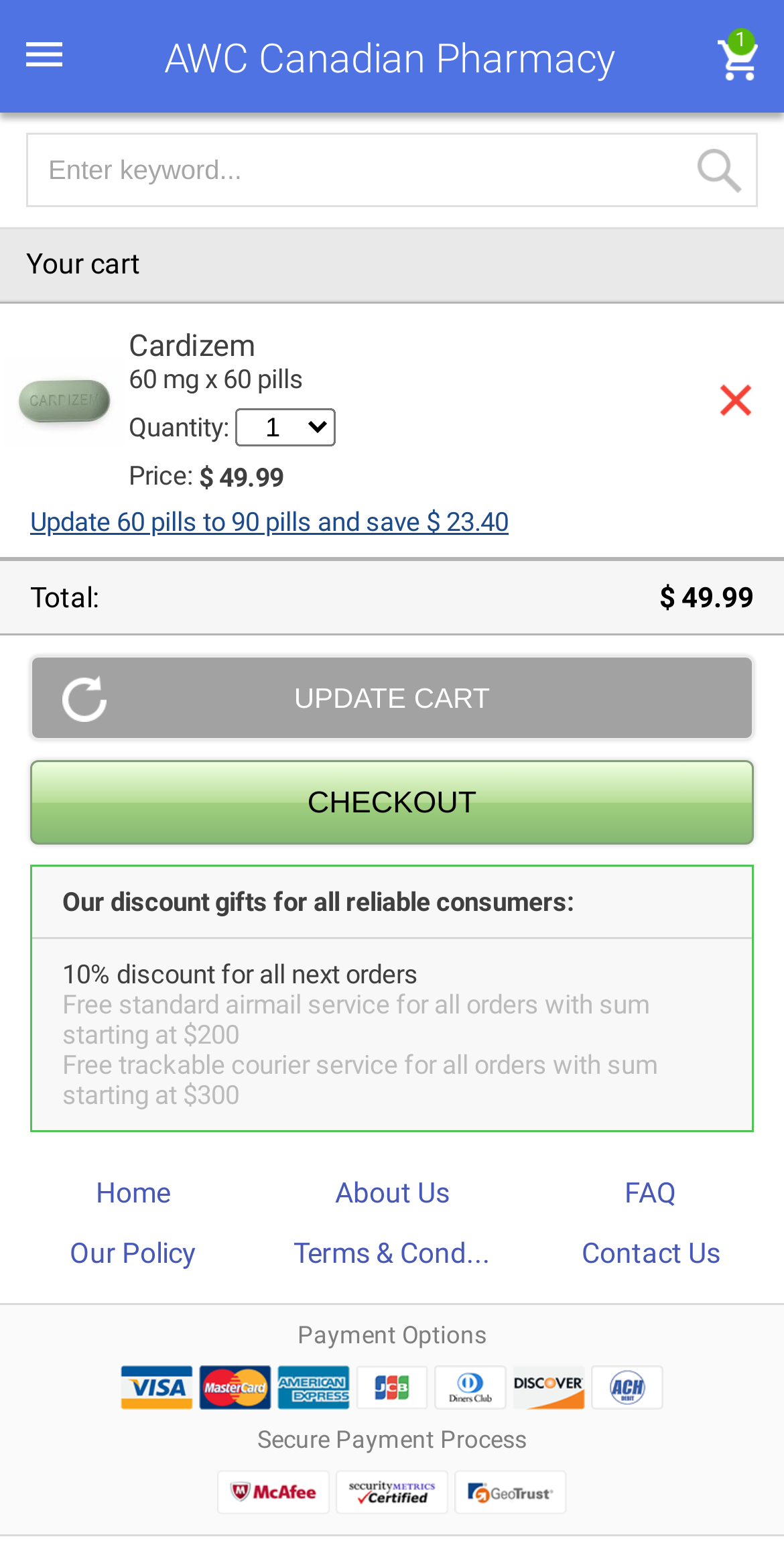Please find the bounding box coordinates of the element's region to be clicked to carry out this instruction: "Remove item from cart".

[0.892, 0.236, 0.985, 0.282]